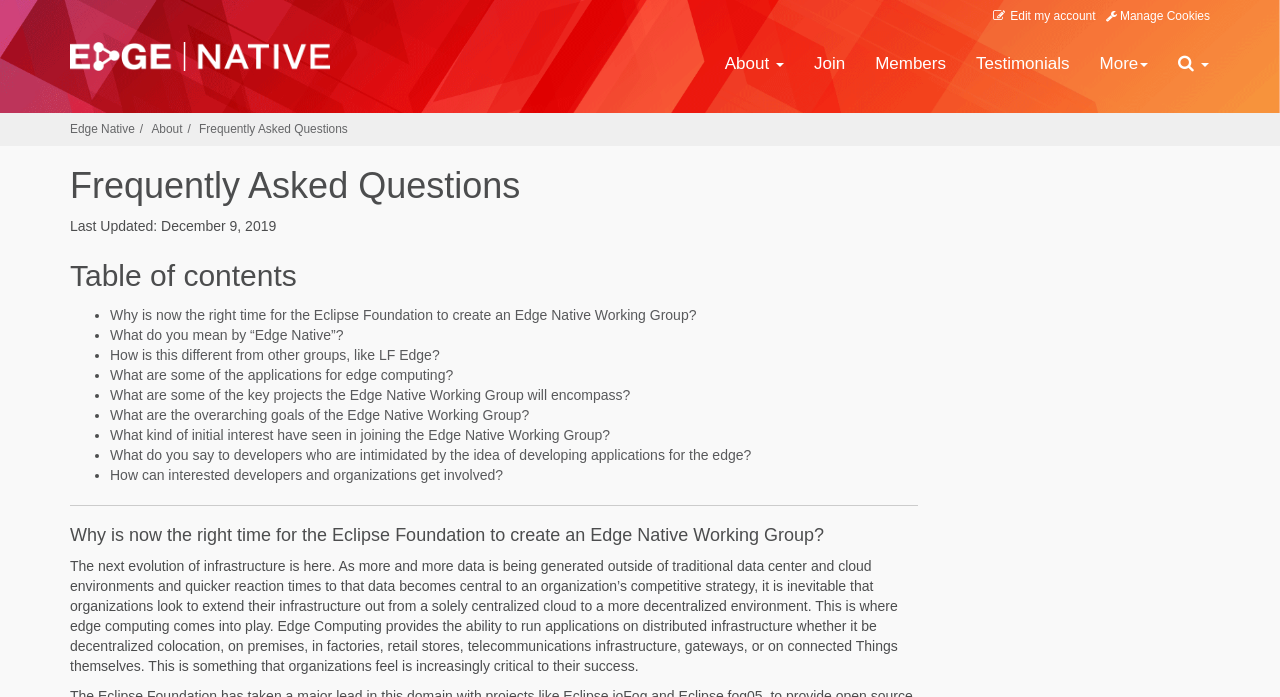Identify the bounding box coordinates for the UI element described as follows: "title="Edge Native"". Ensure the coordinates are four float numbers between 0 and 1, formatted as [left, top, right, bottom].

[0.055, 0.048, 0.298, 0.102]